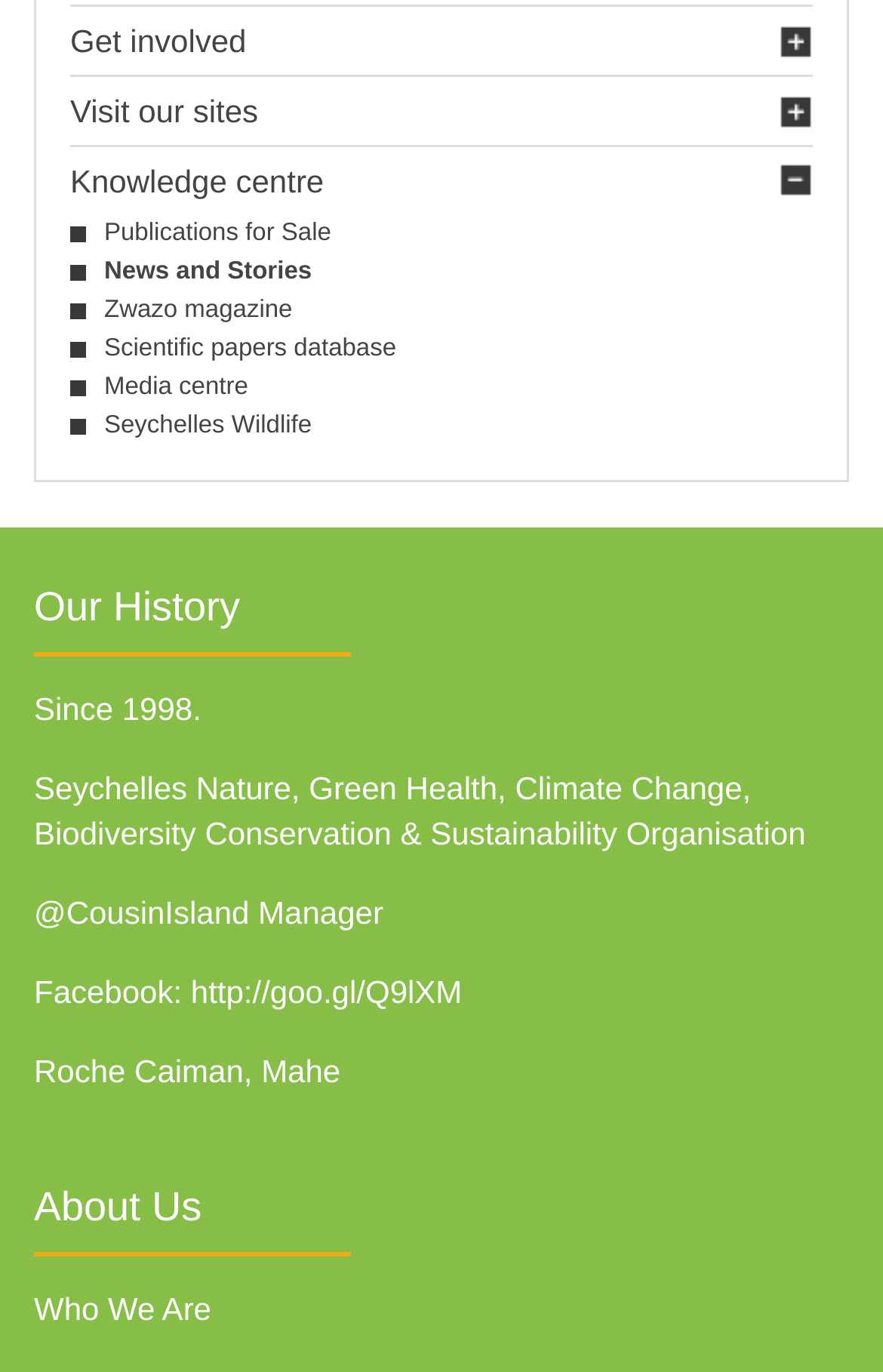What is the Facebook link of the organization?
Using the image as a reference, give an elaborate response to the question.

The Facebook link of the organization can be found in the 'Our History' section, where it is mentioned 'Facebook:' along with the link 'http://goo.gl/Q9lXM'.